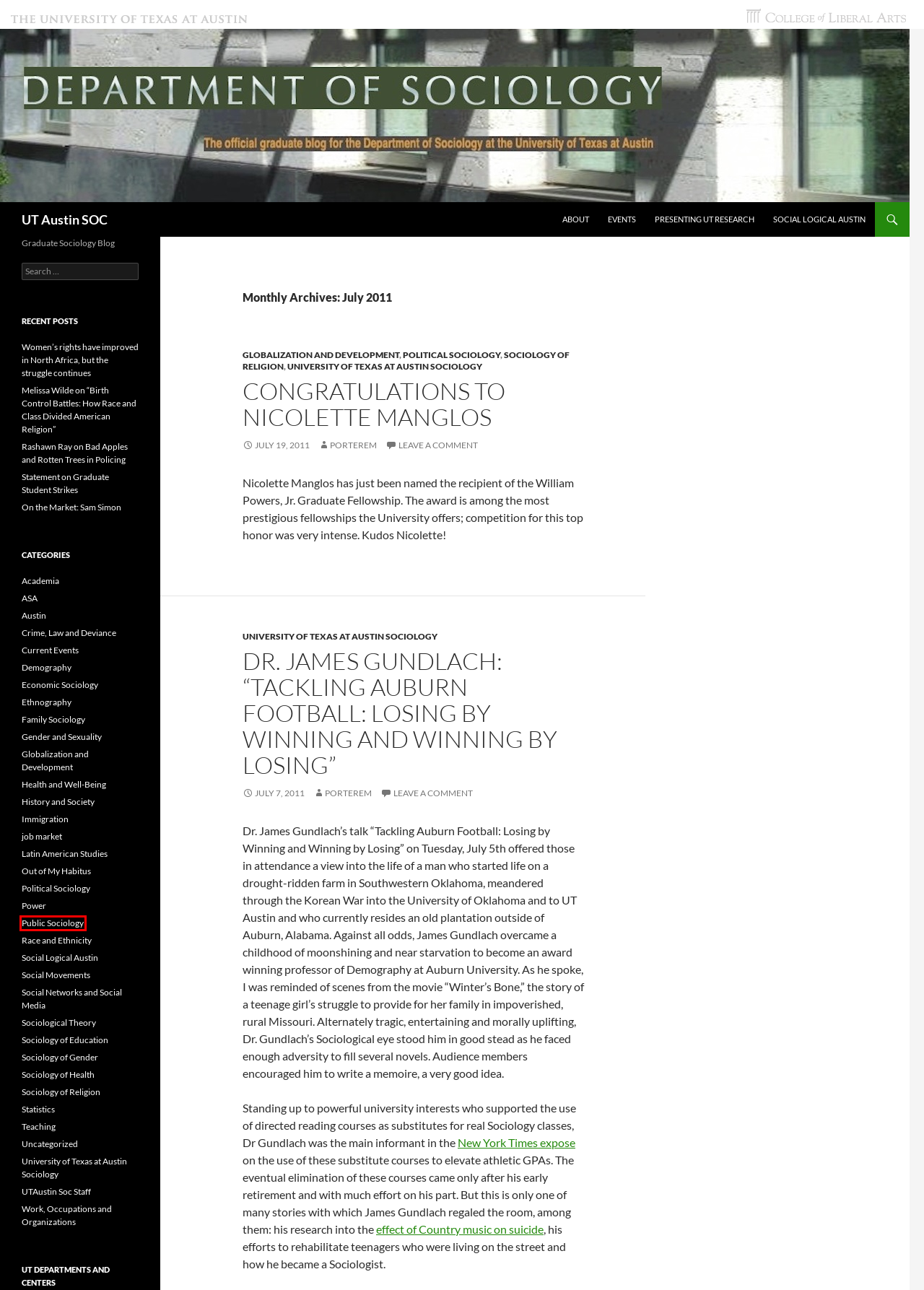You are given a screenshot of a webpage within which there is a red rectangle bounding box. Please choose the best webpage description that matches the new webpage after clicking the selected element in the bounding box. Here are the options:
A. job market | UT Austin SOC
B. Public Sociology | UT Austin SOC
C. Events | UT Austin SOC
D. Teaching | UT Austin SOC
E. University of Texas at Austin Sociology | UT Austin SOC
F. Gender and Sexuality | UT Austin SOC
G. On the Market: Sam Simon | UT Austin SOC
H. Work, Occupations and Organizations | UT Austin SOC

B